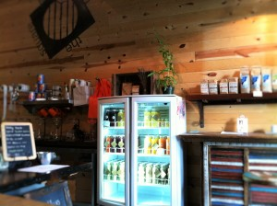What is displayed in the glass refrigerator?
Look at the screenshot and respond with a single word or phrase.

Cold-pressed juices and wellness elixirs